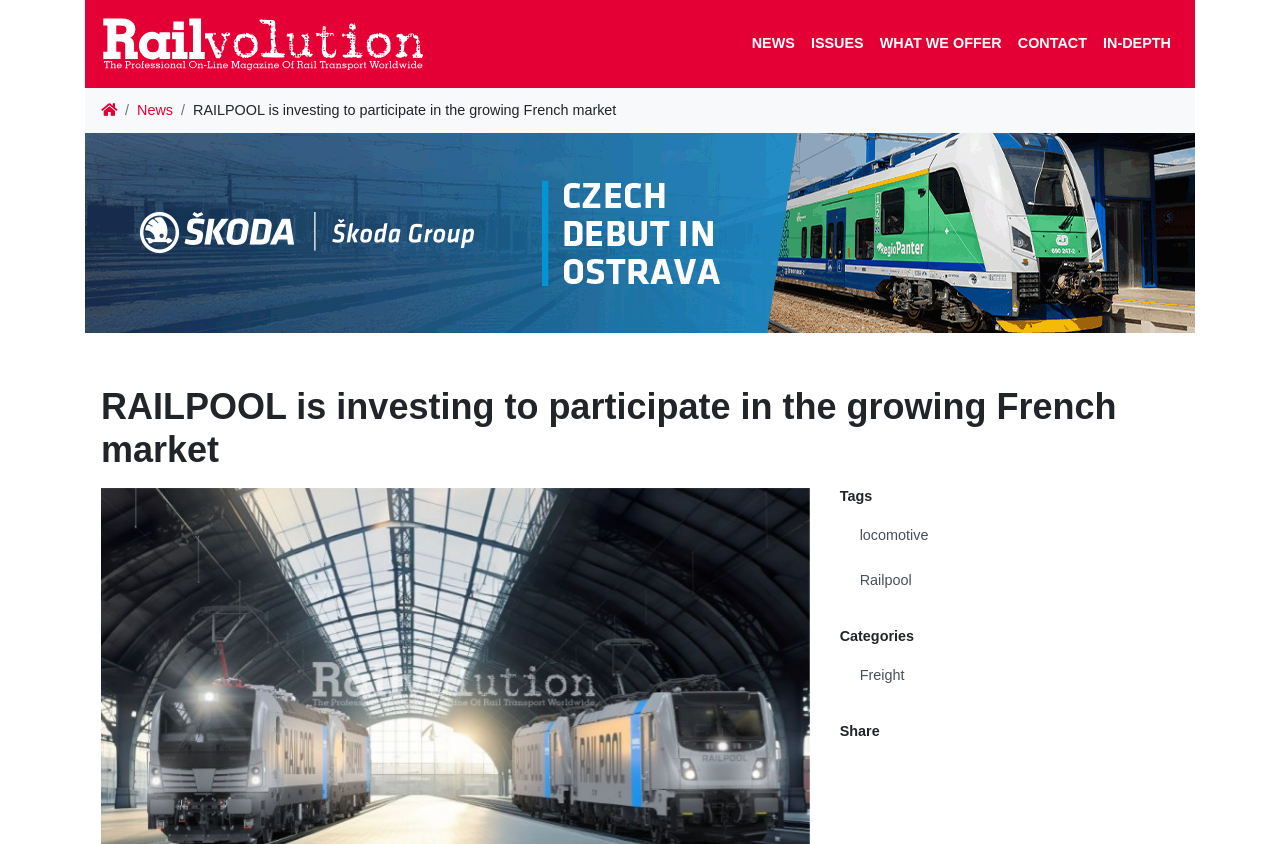What are the categories of news articles?
Please ensure your answer to the question is detailed and covers all necessary aspects.

I found the categories of news articles by looking at the links under the heading 'Categories' [72] heading 'Categories'. One of the links is [107] link 'Freight', which is likely a category of news articles.